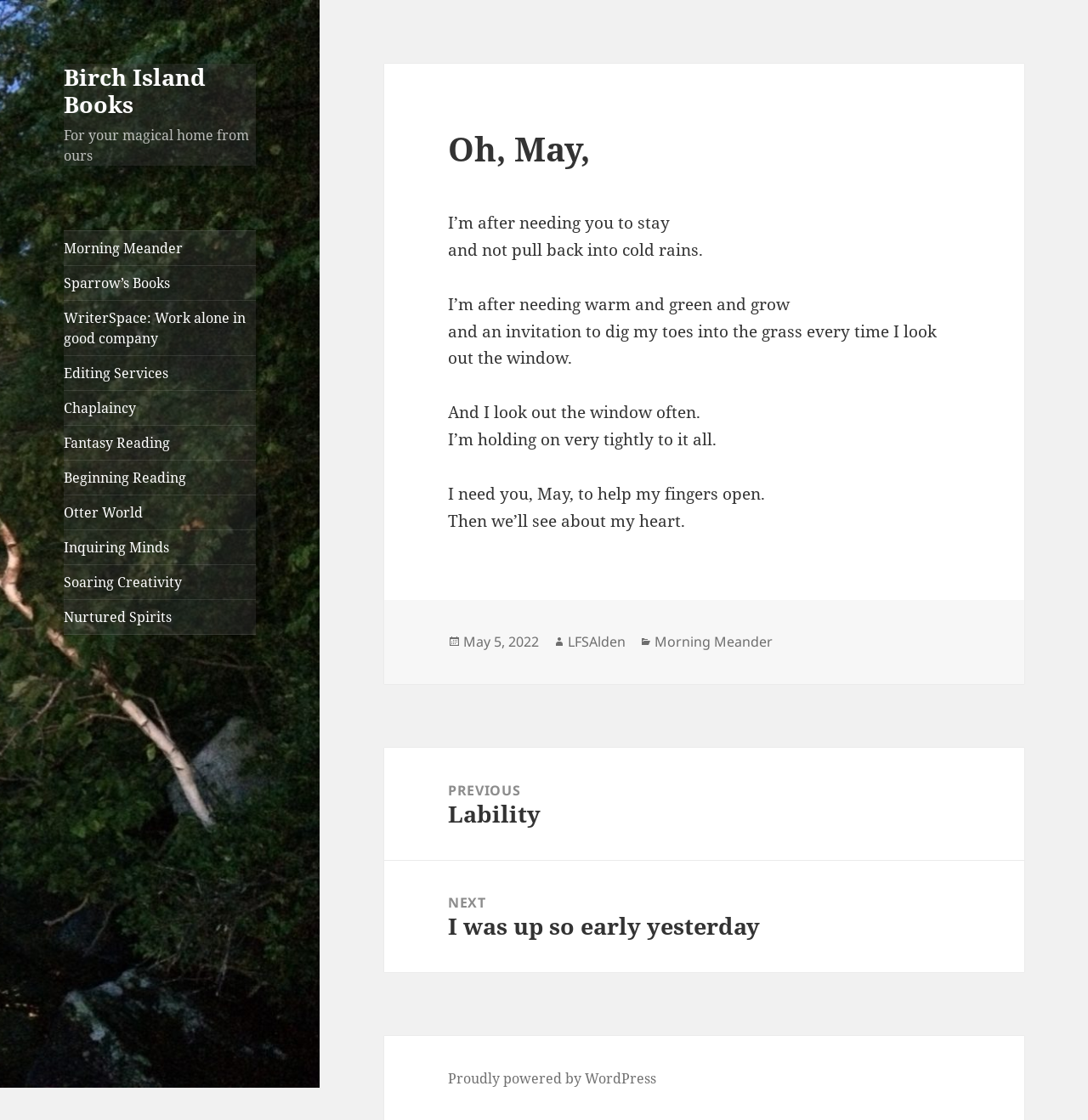Please specify the bounding box coordinates of the area that should be clicked to accomplish the following instruction: "Visit Morning Meander". The coordinates should consist of four float numbers between 0 and 1, i.e., [left, top, right, bottom].

[0.059, 0.206, 0.235, 0.236]